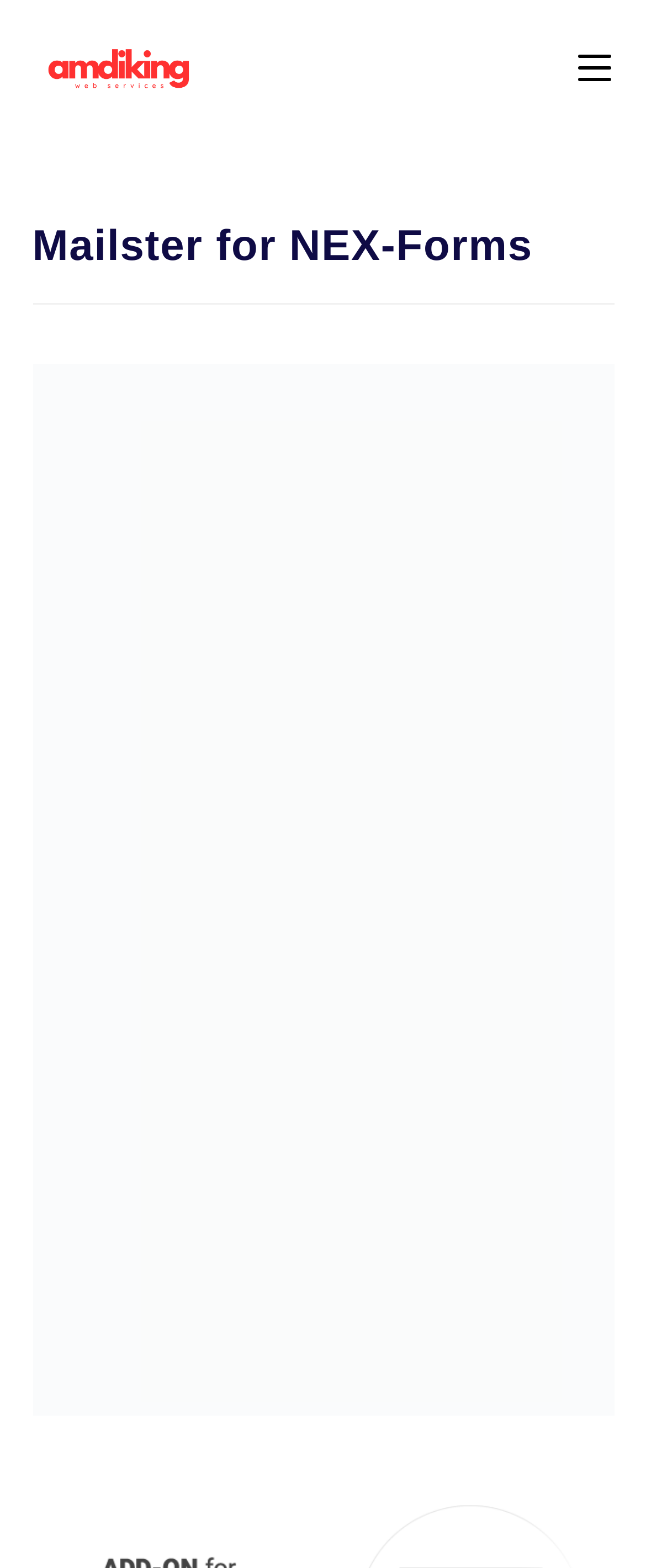Explain the webpage's layout and main content in detail.

The webpage is titled "Mailster for NEX-Forms – Amdiking". At the top-left corner, there is a layout table that spans about a third of the page width. Within this table, there is a link to "Amdiking" accompanied by an image of the same name, positioned near the top-left edge of the page.

On the top-right side, there is a link labeled "Mobile Menu". Below this link, there is a header section that spans almost the entire page width. This header section contains a heading that reads "Mailster for NEX-Forms", positioned near the top-center of the page.

Below the header section, there is a prominent link that takes up most of the page height, labeled "SPECIAL NOW ON". This link is accompanied by a large image of the same name, which occupies a significant portion of the page.